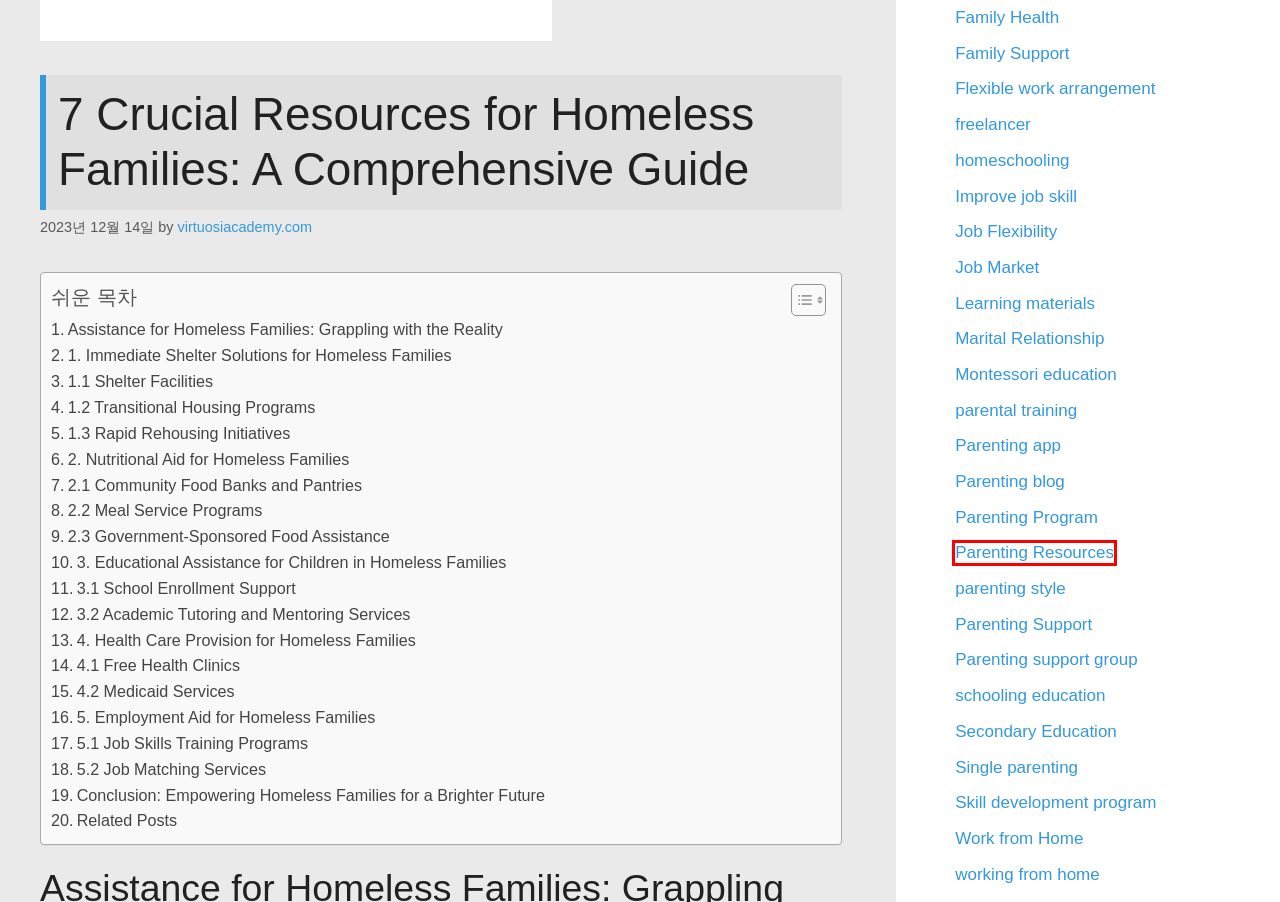Review the webpage screenshot provided, noting the red bounding box around a UI element. Choose the description that best matches the new webpage after clicking the element within the bounding box. The following are the options:
A. virtuosiacademy.com - Virtuoso Parenting Academy
B. Family Support - Virtuoso Parenting Academy
C. Skill development program - Virtuoso Parenting Academy
D. parental training - Virtuoso Parenting Academy
E. homeschooling - Virtuoso Parenting Academy
F. schooling education - Virtuoso Parenting Academy
G. Work from Home - Virtuoso Parenting Academy
H. Parenting Resources - Virtuoso Parenting Academy

H